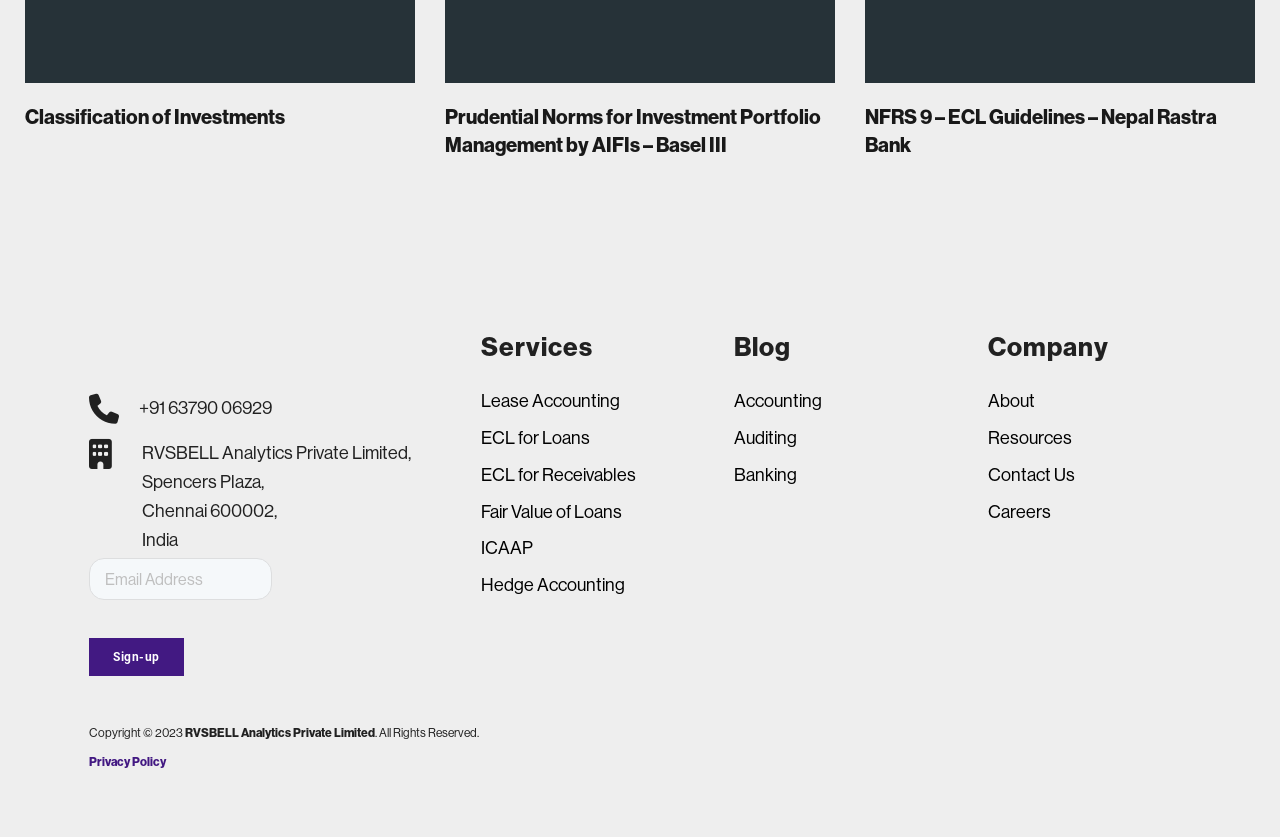What is the company name mentioned on the webpage?
Answer the question based on the image using a single word or a brief phrase.

RVSBELL Analytics Private Limited